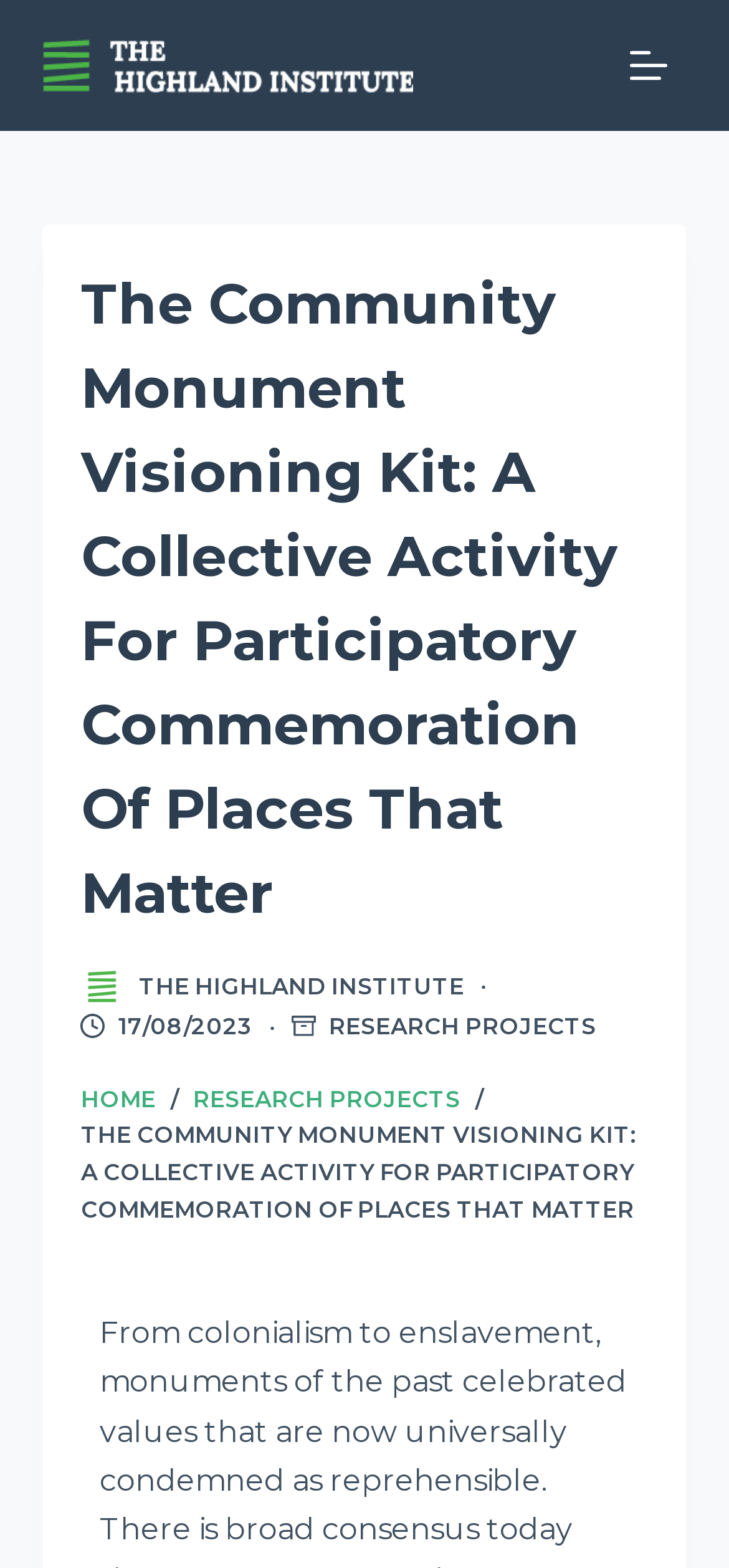Please find the bounding box coordinates of the clickable region needed to complete the following instruction: "Open the menu". The bounding box coordinates must consist of four float numbers between 0 and 1, i.e., [left, top, right, bottom].

[0.863, 0.03, 0.914, 0.054]